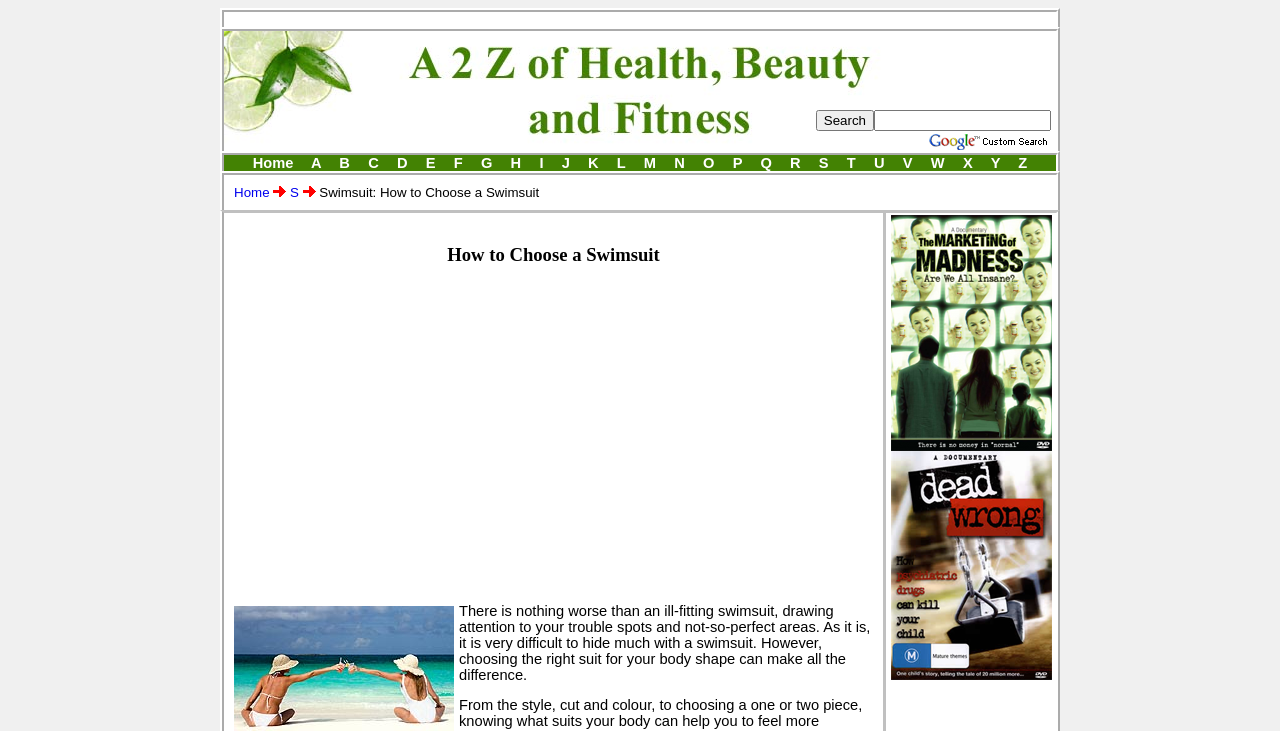Provide the bounding box coordinates for the UI element described in this sentence: "aria-label="Search articles" name="q" placeholder="Search articles..."". The coordinates should be four float values between 0 and 1, i.e., [left, top, right, bottom].

None